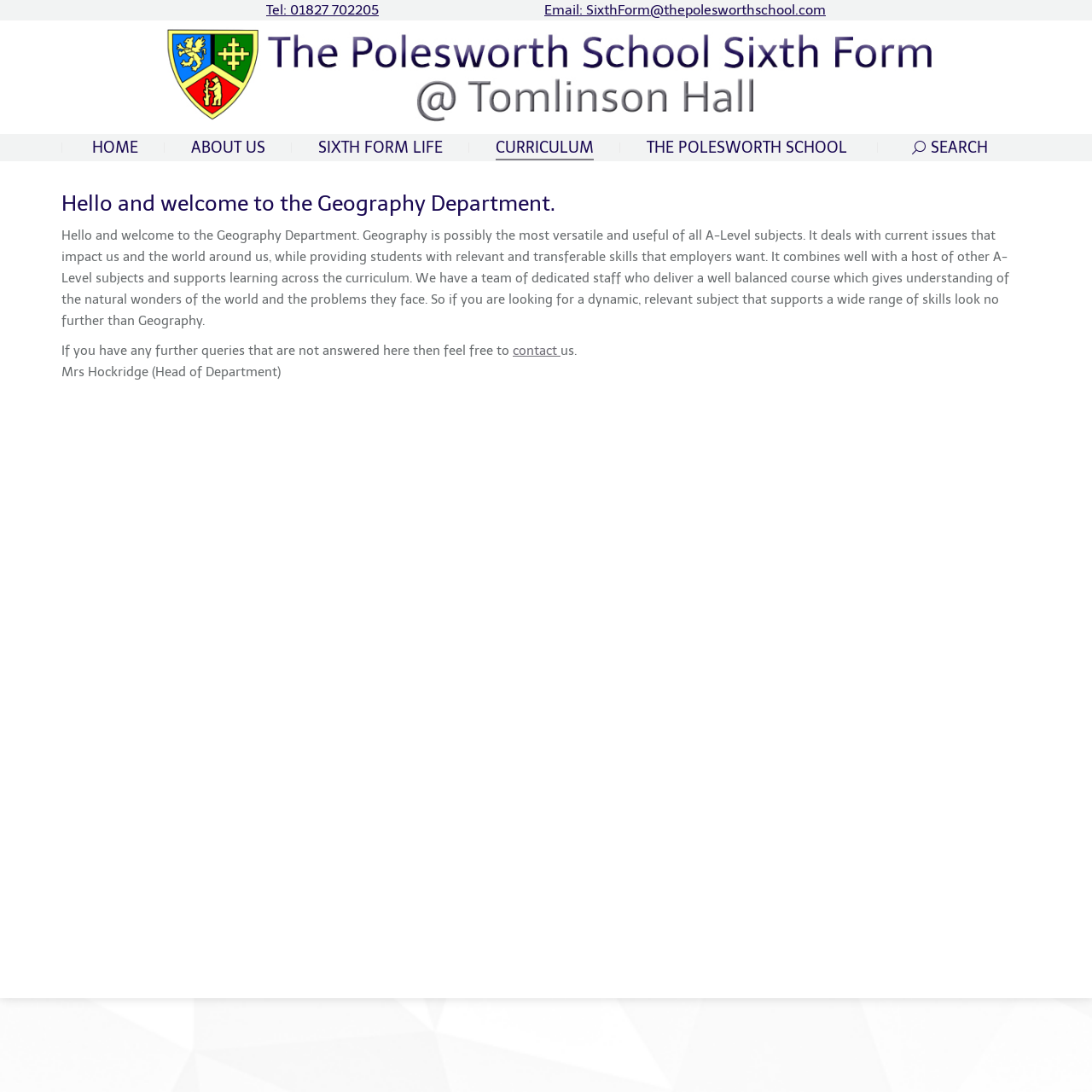Can you specify the bounding box coordinates for the region that should be clicked to fulfill this instruction: "Email the sixth form".

[0.498, 0.002, 0.756, 0.016]